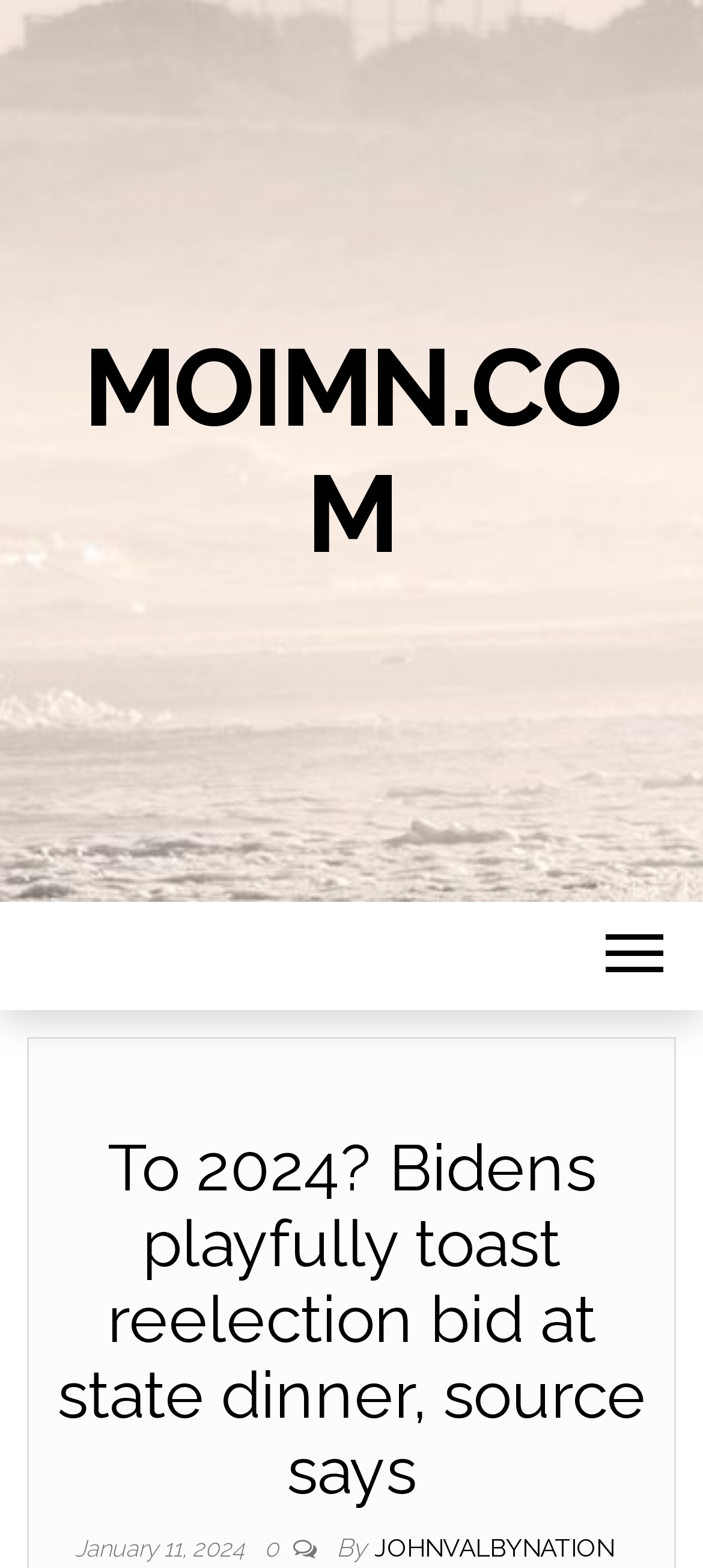Identify and provide the main heading of the webpage.

To 2024? Bidens playfully toast reelection bid at state dinner, source says